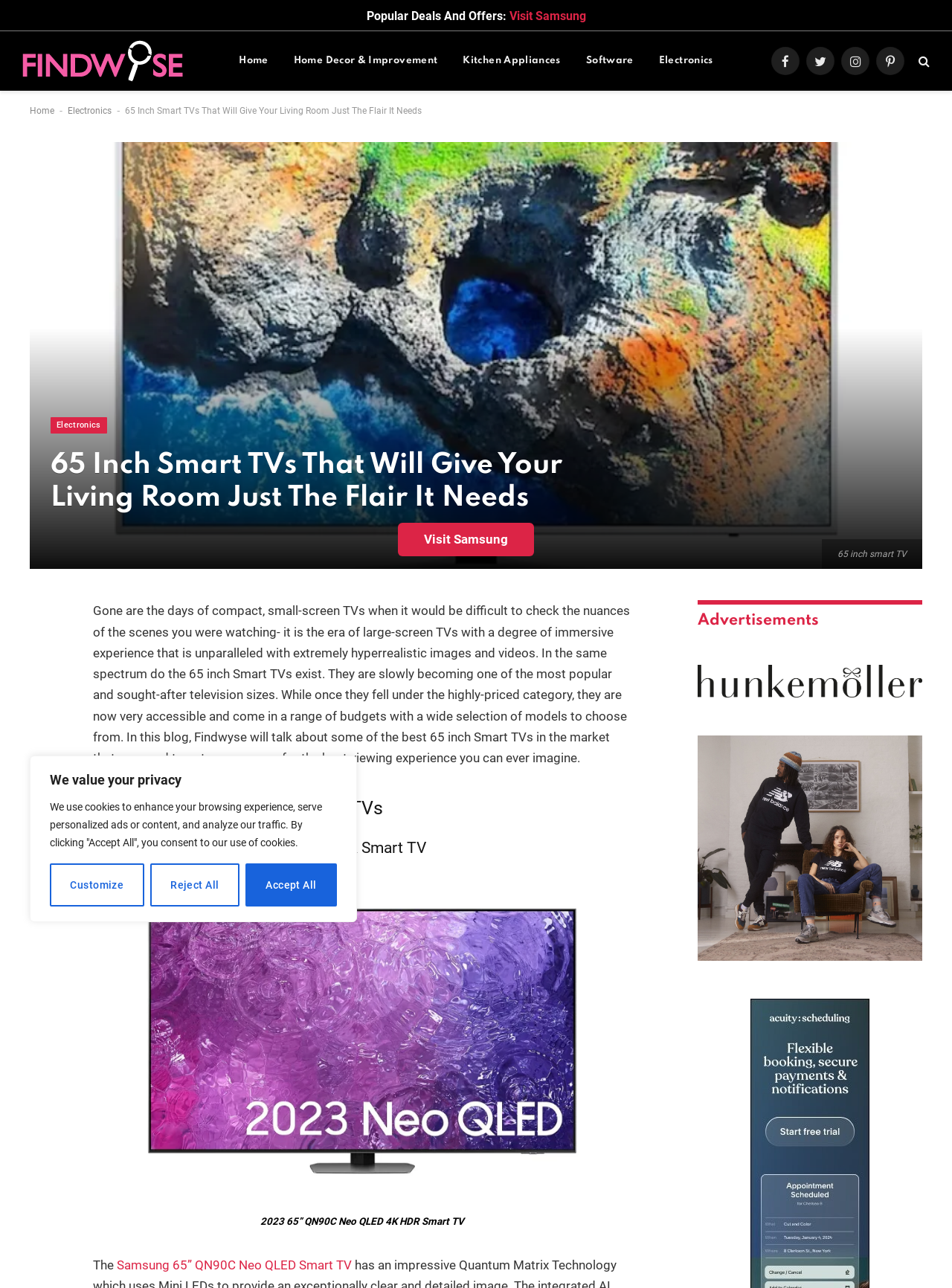Locate the bounding box coordinates of the element you need to click to accomplish the task described by this instruction: "Check out Facebook".

[0.81, 0.036, 0.84, 0.058]